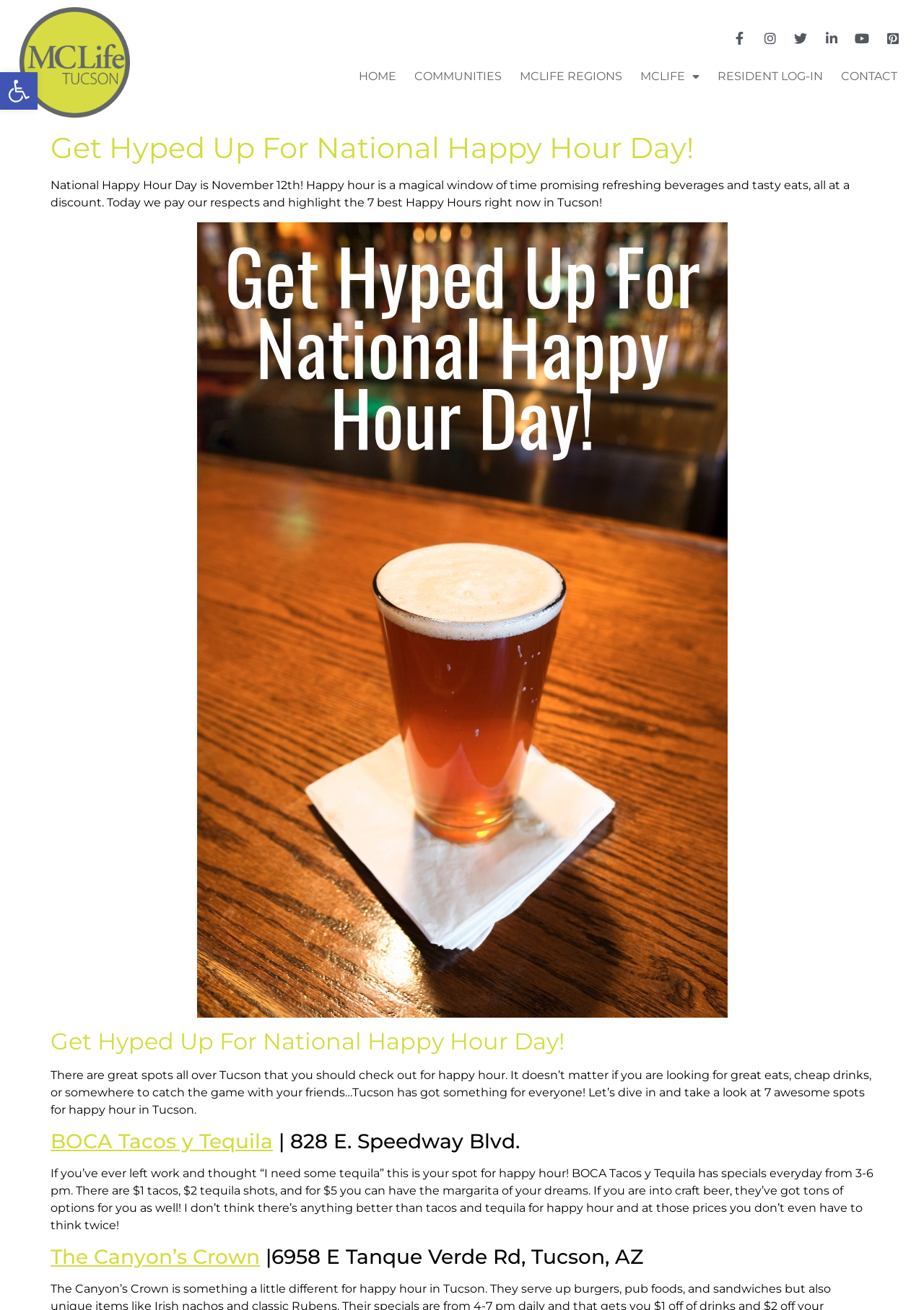Answer the following inquiry with a single word or phrase:
What is the price of a margarita at BOCA Tacos y Tequila during happy hour?

$5